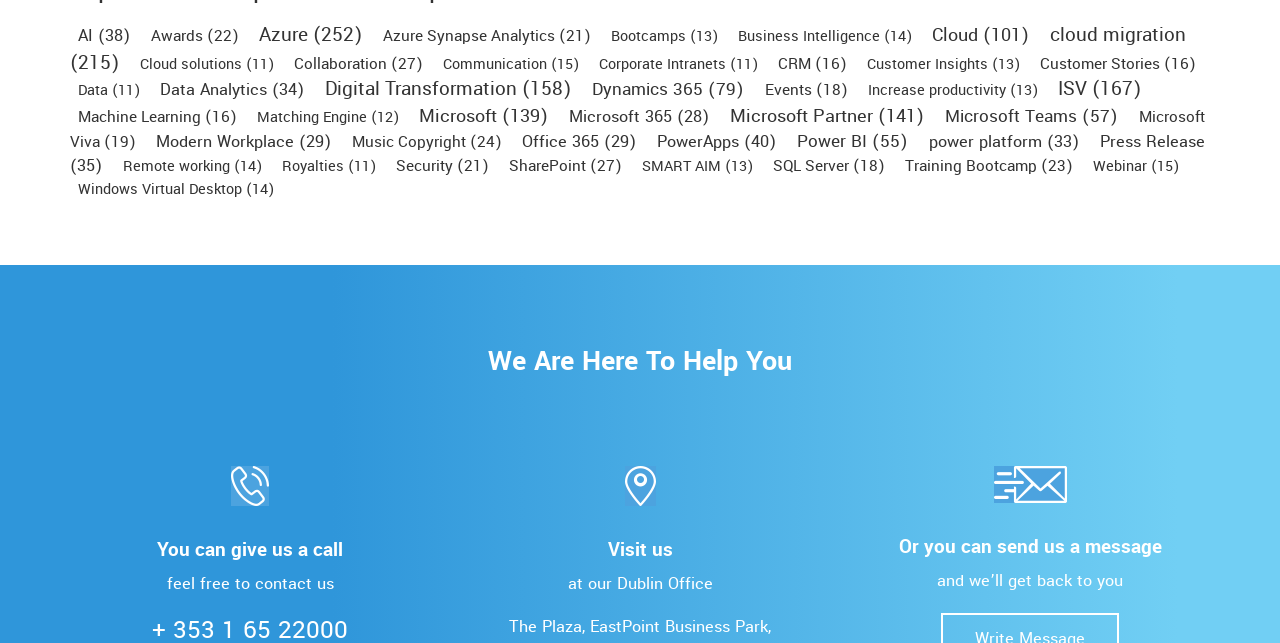Answer the question below with a single word or a brief phrase: 
How many items are in the 'Customer Insights' category?

13